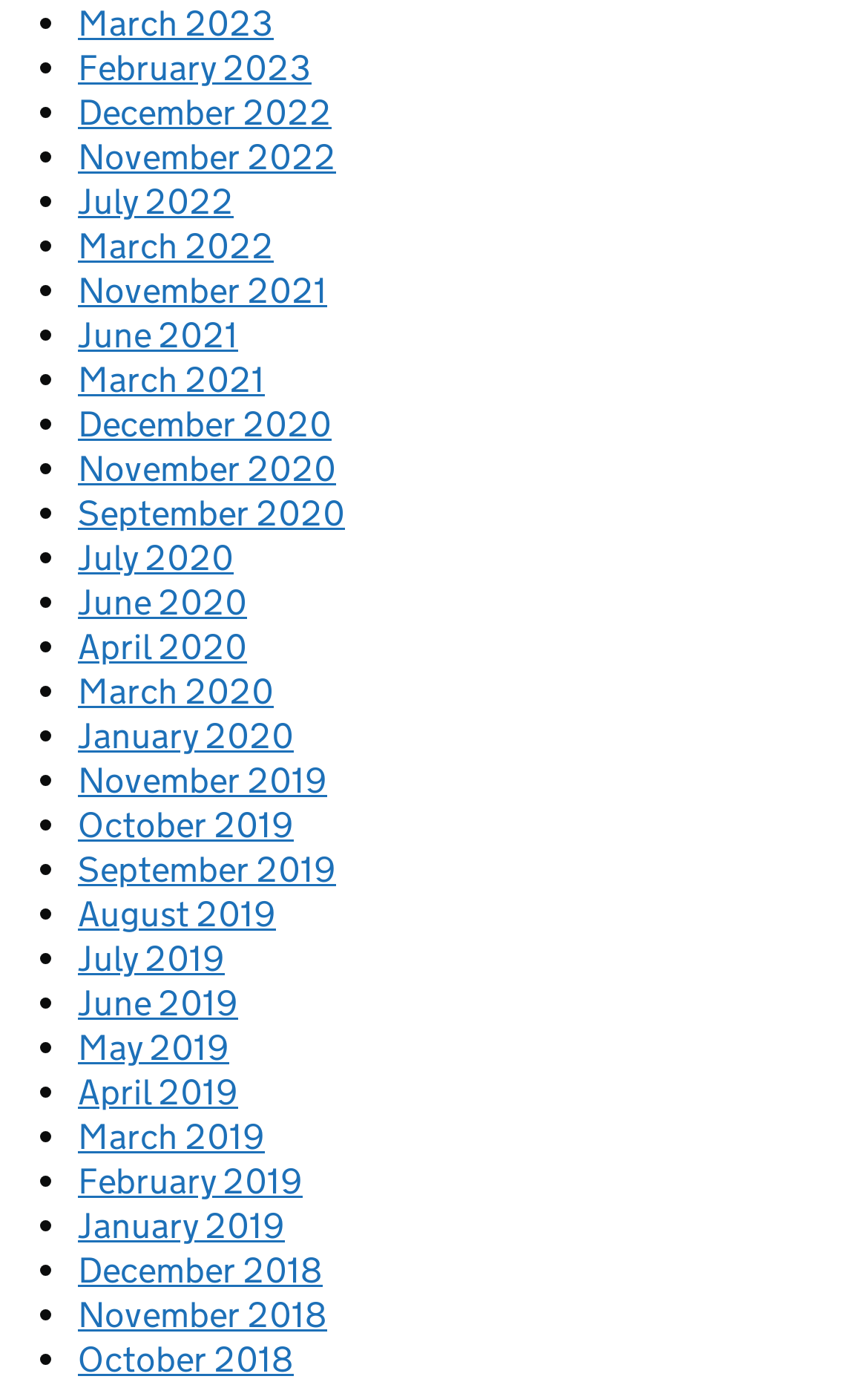Locate the bounding box coordinates of the clickable area to execute the instruction: "View March 2023". Provide the coordinates as four float numbers between 0 and 1, represented as [left, top, right, bottom].

[0.09, 0.002, 0.315, 0.033]